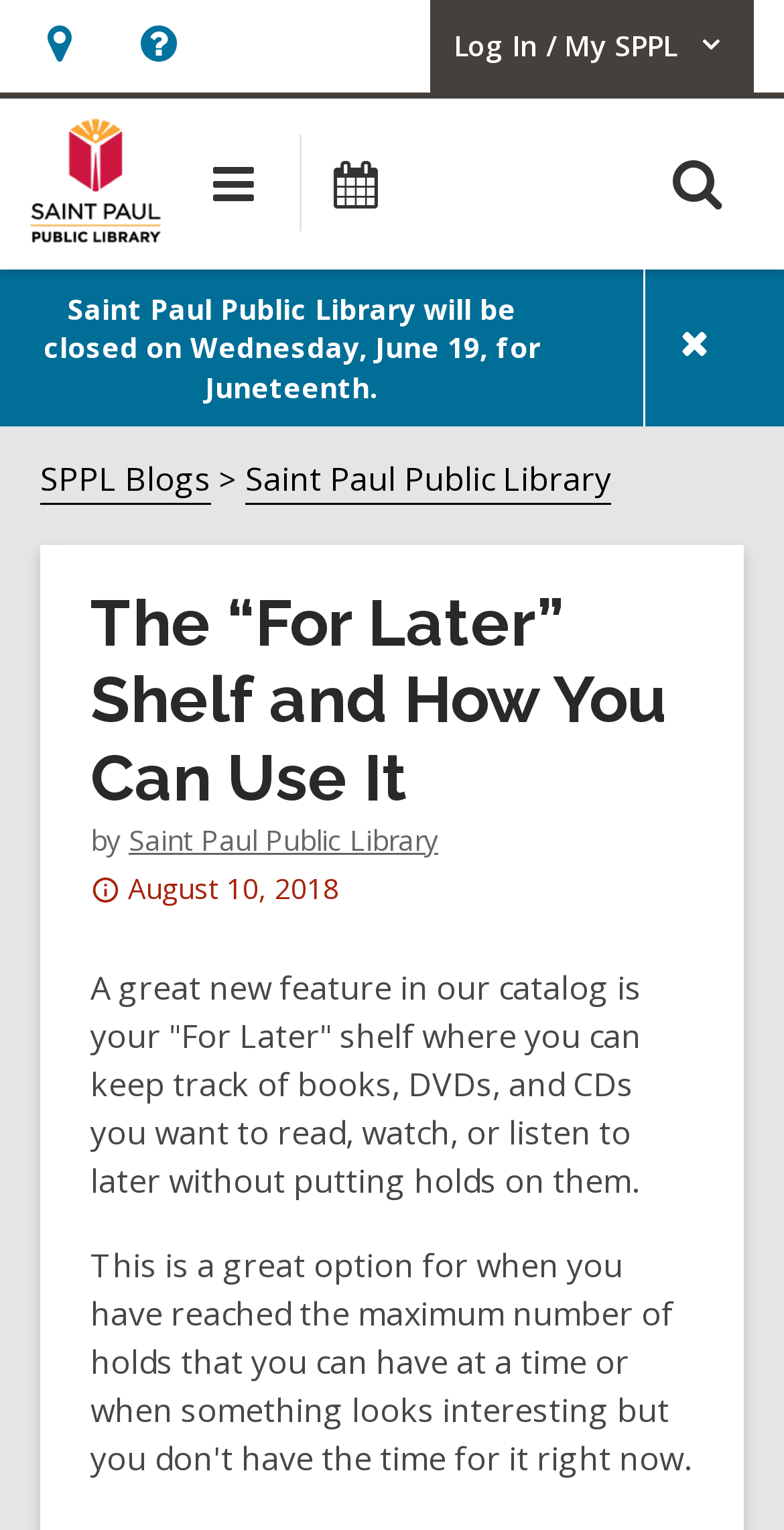Please identify the bounding box coordinates of where to click in order to follow the instruction: "Log in to your account".

[0.547, 0.0, 0.962, 0.06]